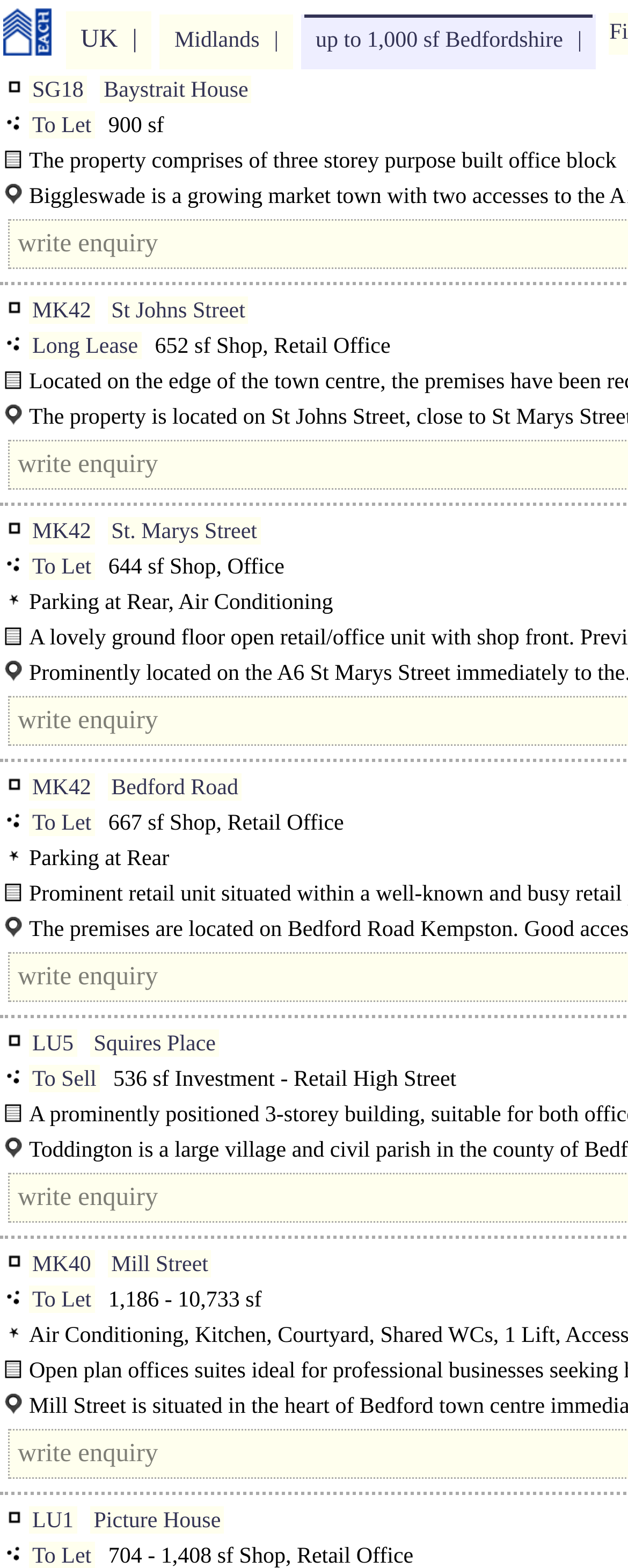Refer to the screenshot and give an in-depth answer to this question: What is the largest property size?

I scanned the webpage and found the largest property size mentioned in the static text '1,186 - 10,733 sf' which indicates that the largest property size is 10,733 square feet.